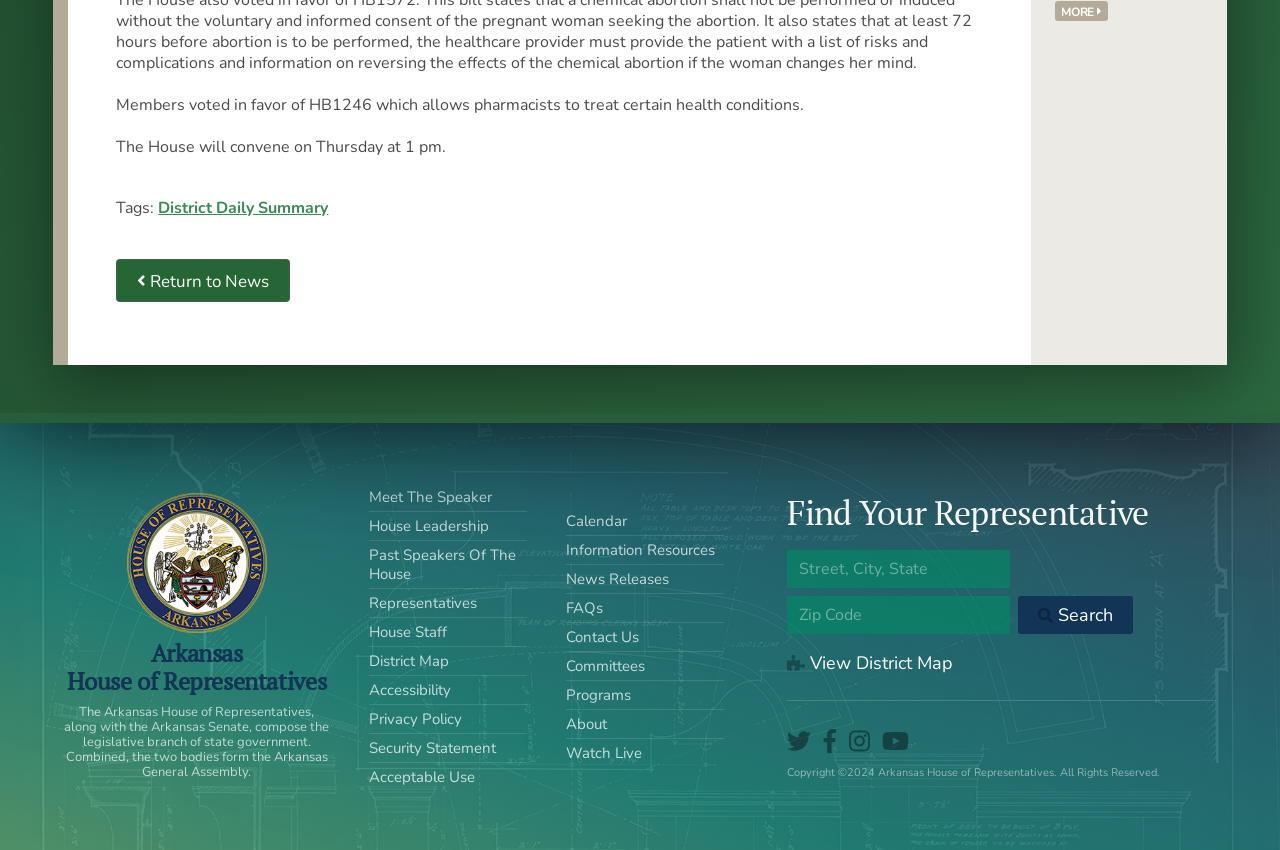Please provide a detailed answer to the question below based on the screenshot: 
What is the copyright year of the webpage?

The copyright year of the webpage is 2024, which is mentioned in the StaticText element 'Copyright ©2024 Arkansas House of Representatives. All Rights Reserved.'